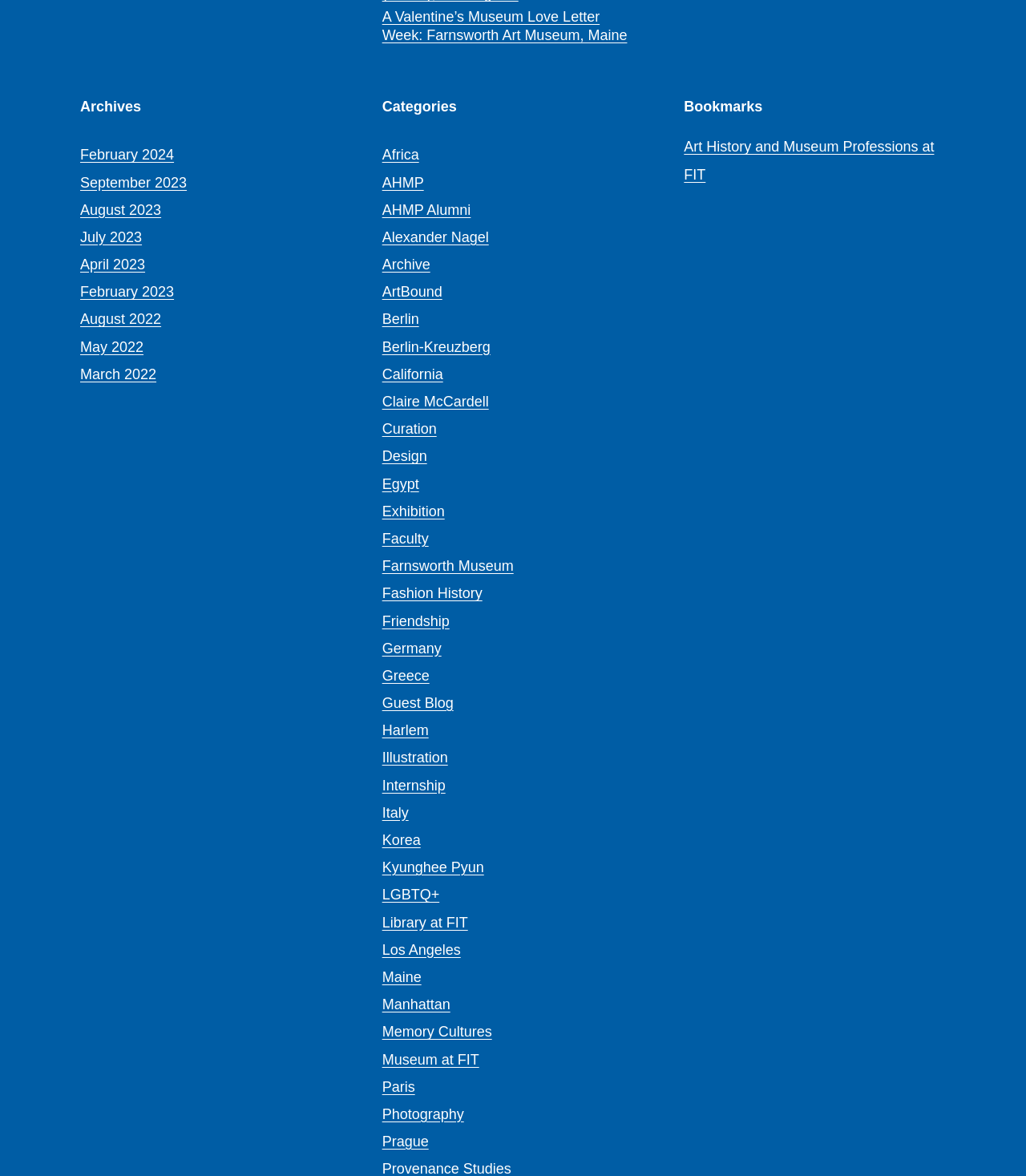Please predict the bounding box coordinates of the element's region where a click is necessary to complete the following instruction: "Learn about Art History and Museum Professions at FIT". The coordinates should be represented by four float numbers between 0 and 1, i.e., [left, top, right, bottom].

[0.667, 0.118, 0.911, 0.155]